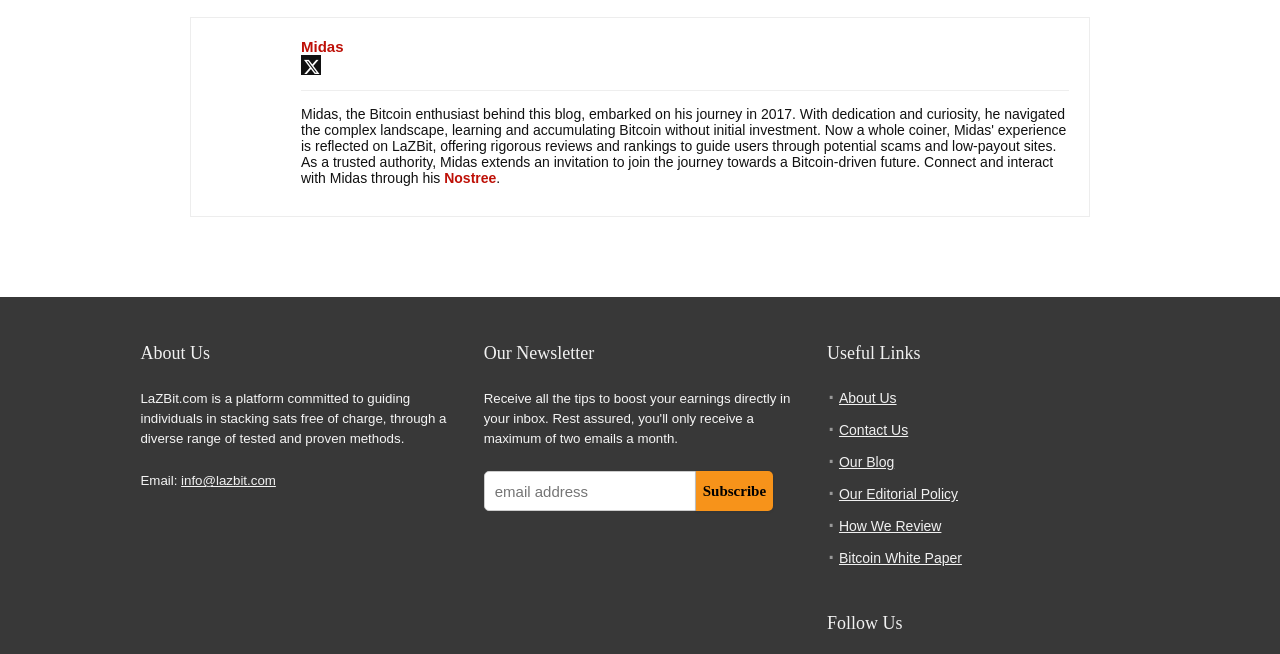Identify the bounding box for the described UI element. Provide the coordinates in (top-left x, top-left y, bottom-right x, bottom-right y) format with values ranging from 0 to 1: Our Blog

[0.655, 0.695, 0.699, 0.719]